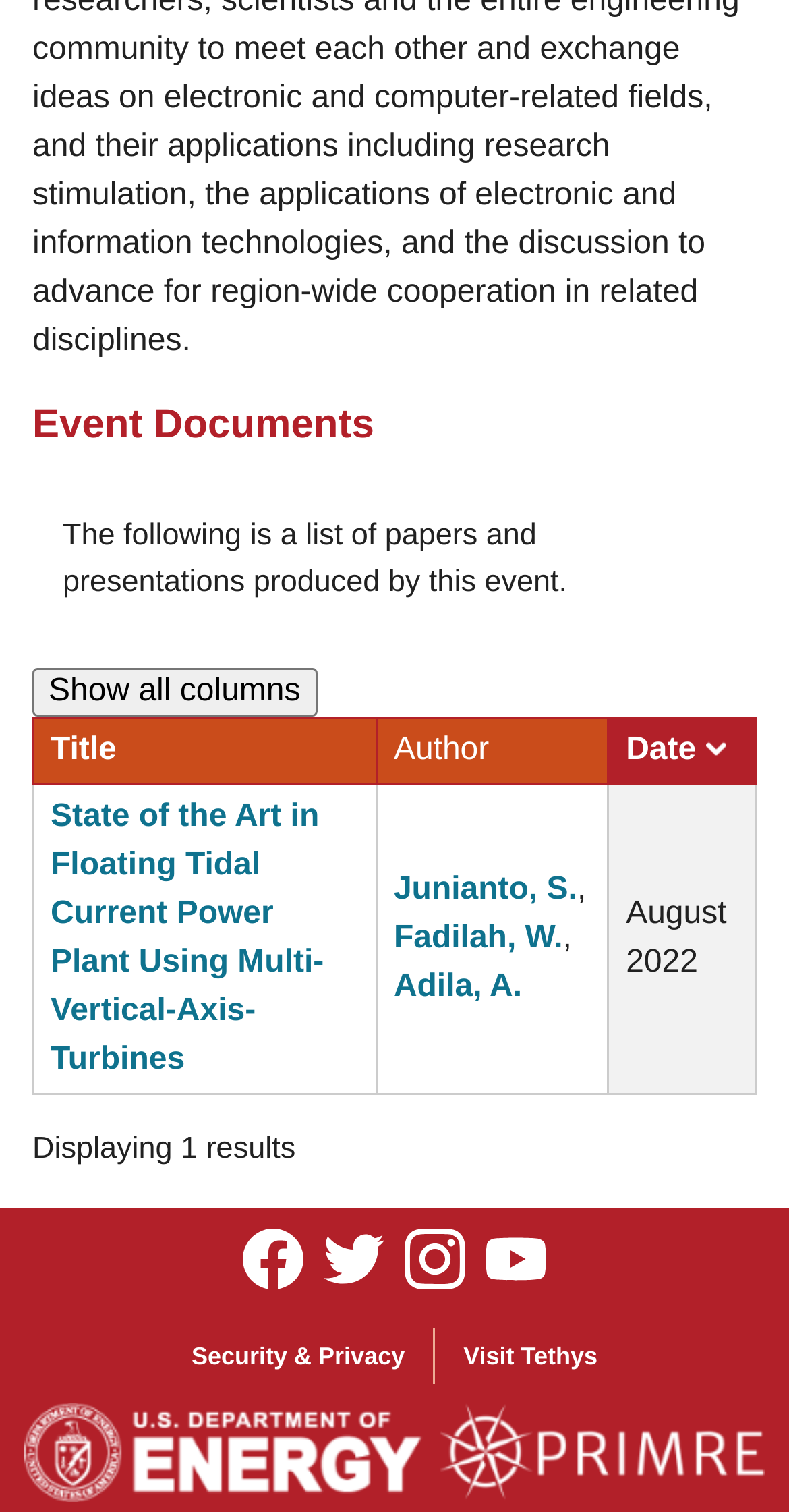Locate the bounding box coordinates of the area where you should click to accomplish the instruction: "View event document 'State of the Art in Floating Tidal Current Power Plant Using Multi-Vertical-Axis-Turbines'".

[0.064, 0.529, 0.411, 0.713]